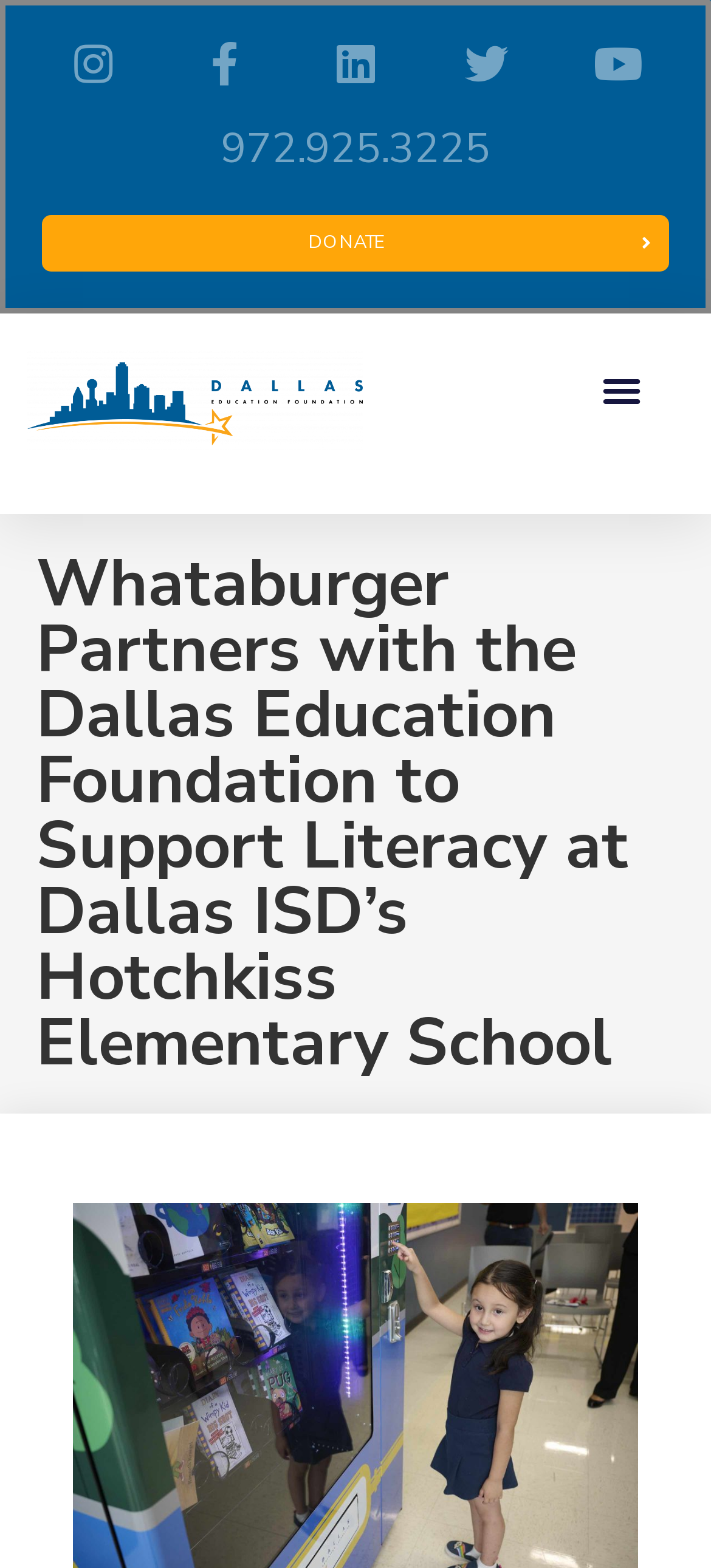Please study the image and answer the question comprehensively:
How many links are at the top of the webpage?

I counted the number of link elements at the top of the webpage and found 5 links, which are the social media links and the 'DONATE' link.